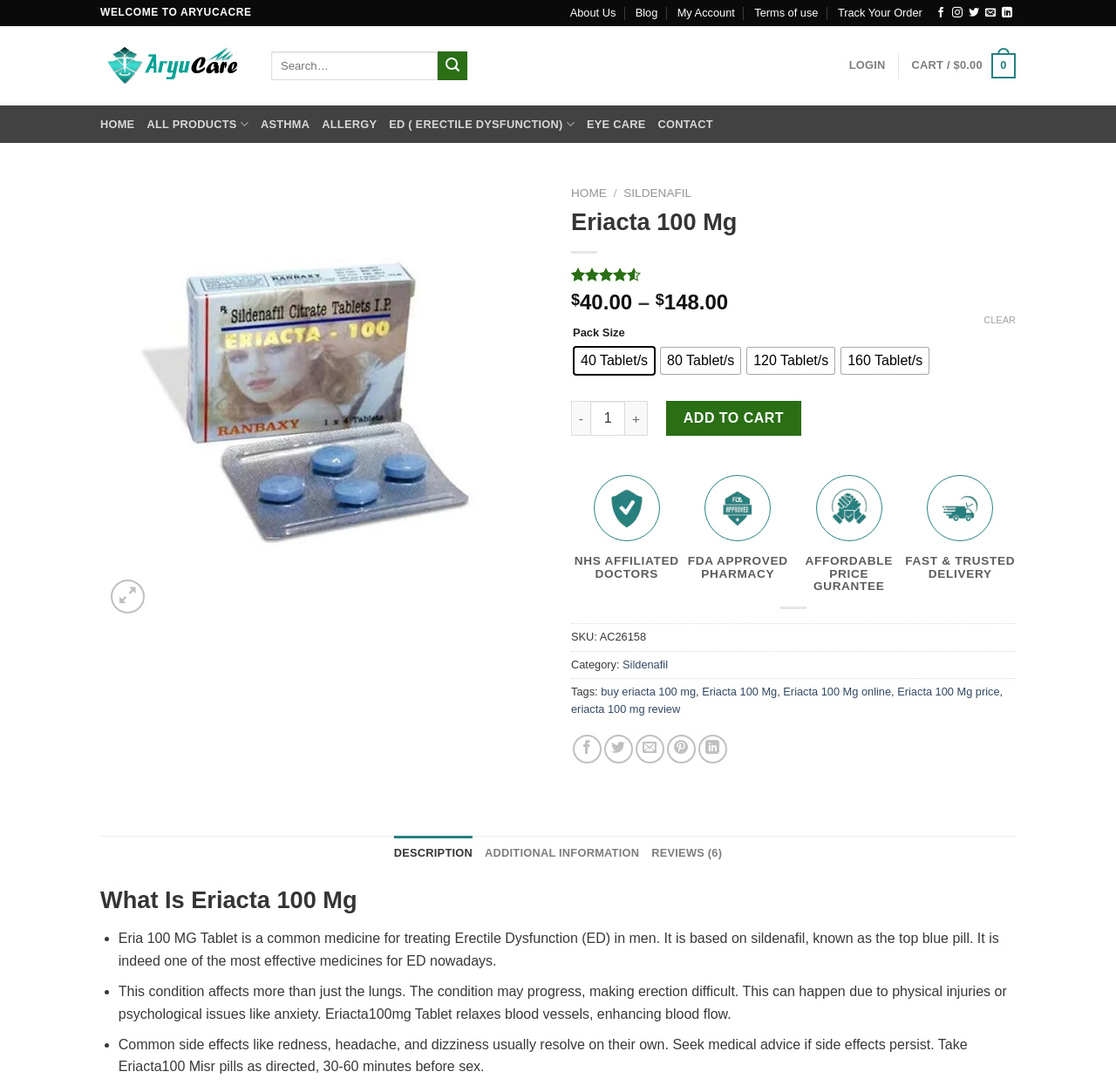Please analyze the image and give a detailed answer to the question:
What is the name of the product on this page?

I found the answer by looking at the heading element with the text 'Eriacta 100 Mg' which is located at the top of the page, indicating that this is the main product being displayed.